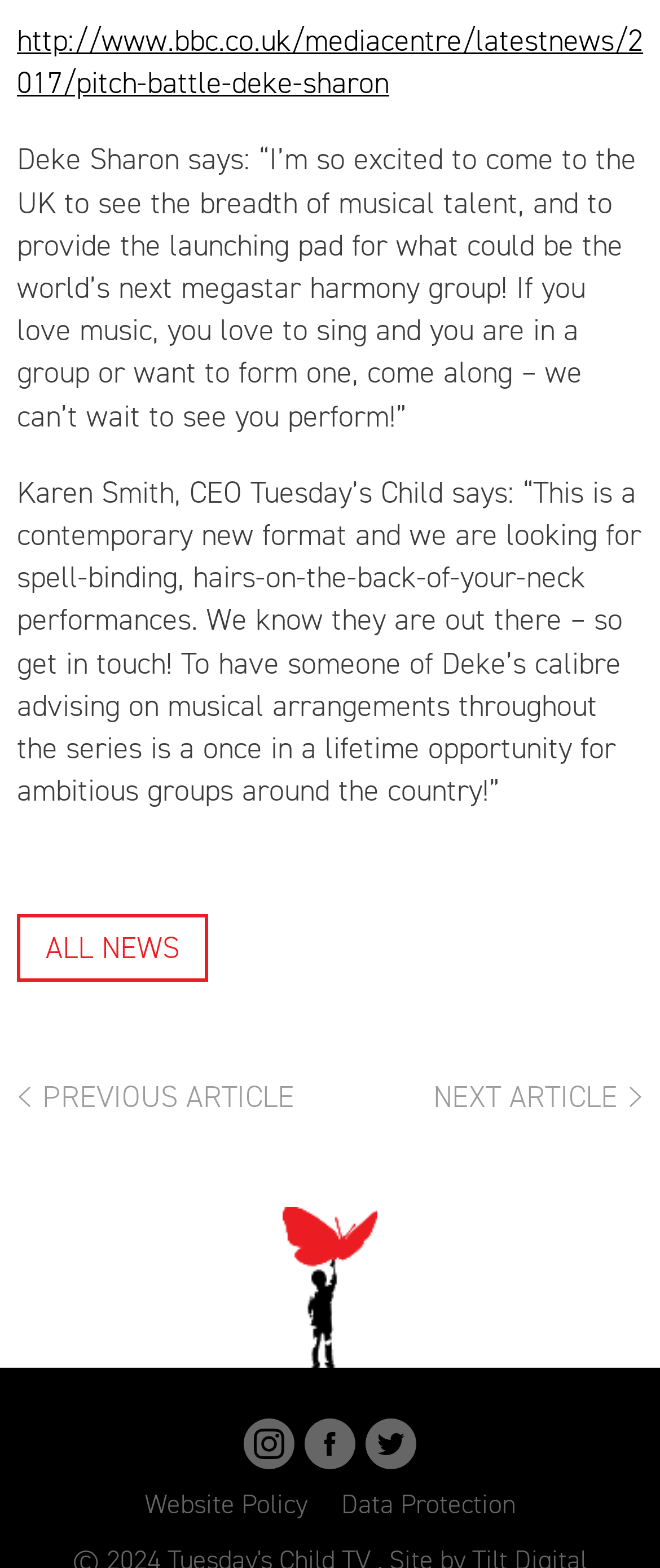Can you find the bounding box coordinates for the element to click on to achieve the instruction: "Read the article about Pitch Battle"?

[0.026, 0.013, 0.974, 0.066]